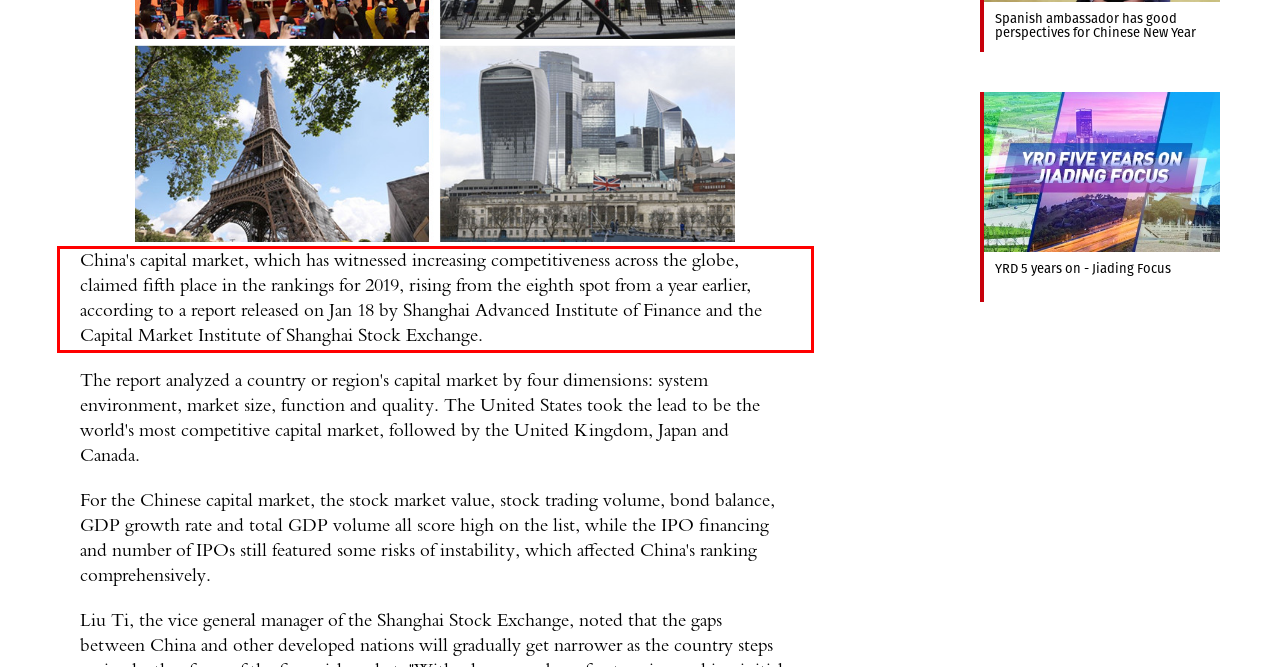Please identify the text within the red rectangular bounding box in the provided webpage screenshot.

China's capital market, which has witnessed increasing competitiveness across the globe, claimed fifth place in the rankings for 2019, rising from the eighth spot from a year earlier, according to a report released on Jan 18 by Shanghai Advanced Institute of Finance and the Capital Market Institute of Shanghai Stock Exchange.